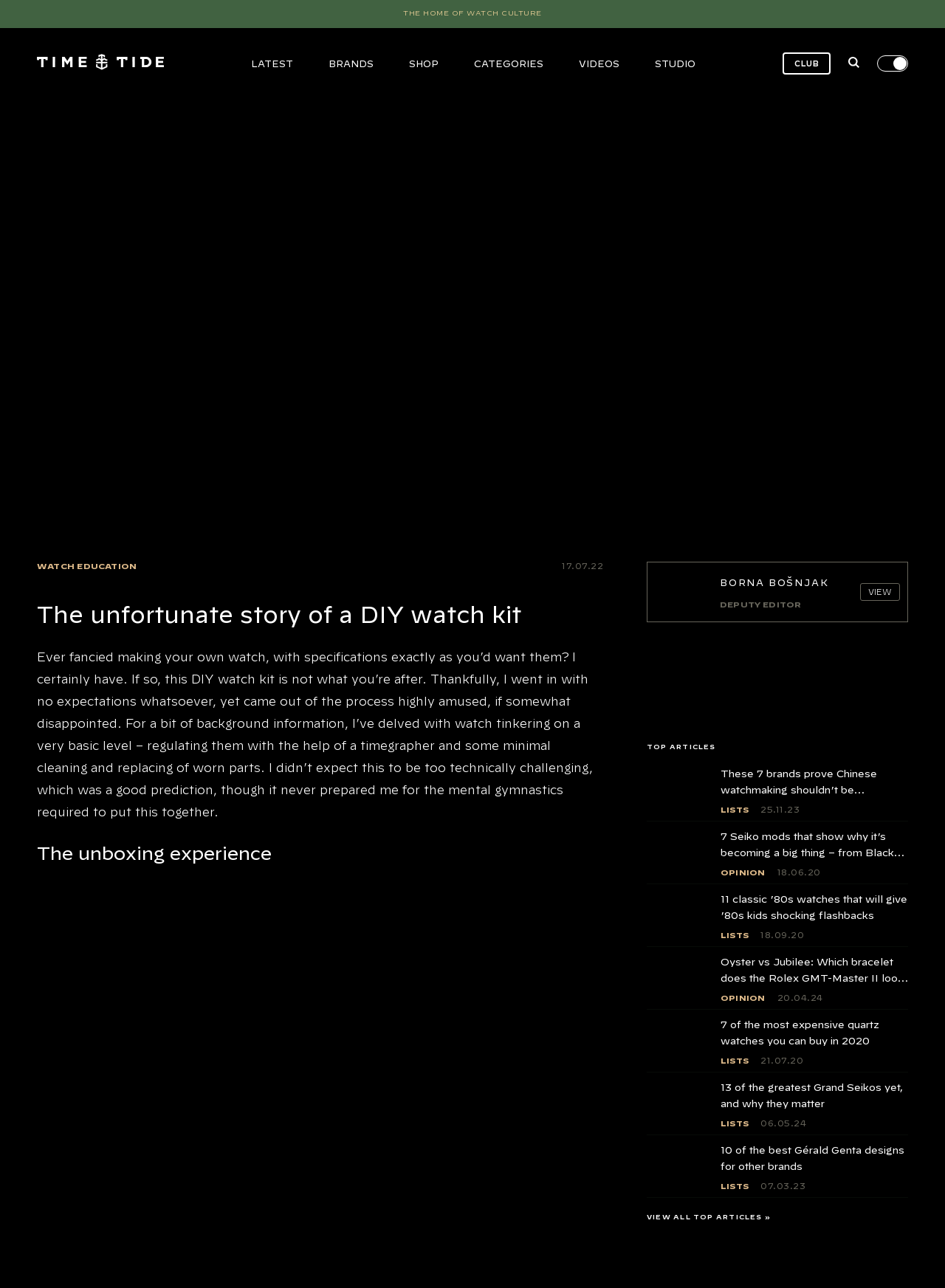Provide the bounding box coordinates of the UI element this sentence describes: "name="350_single_line_text_1"".

None